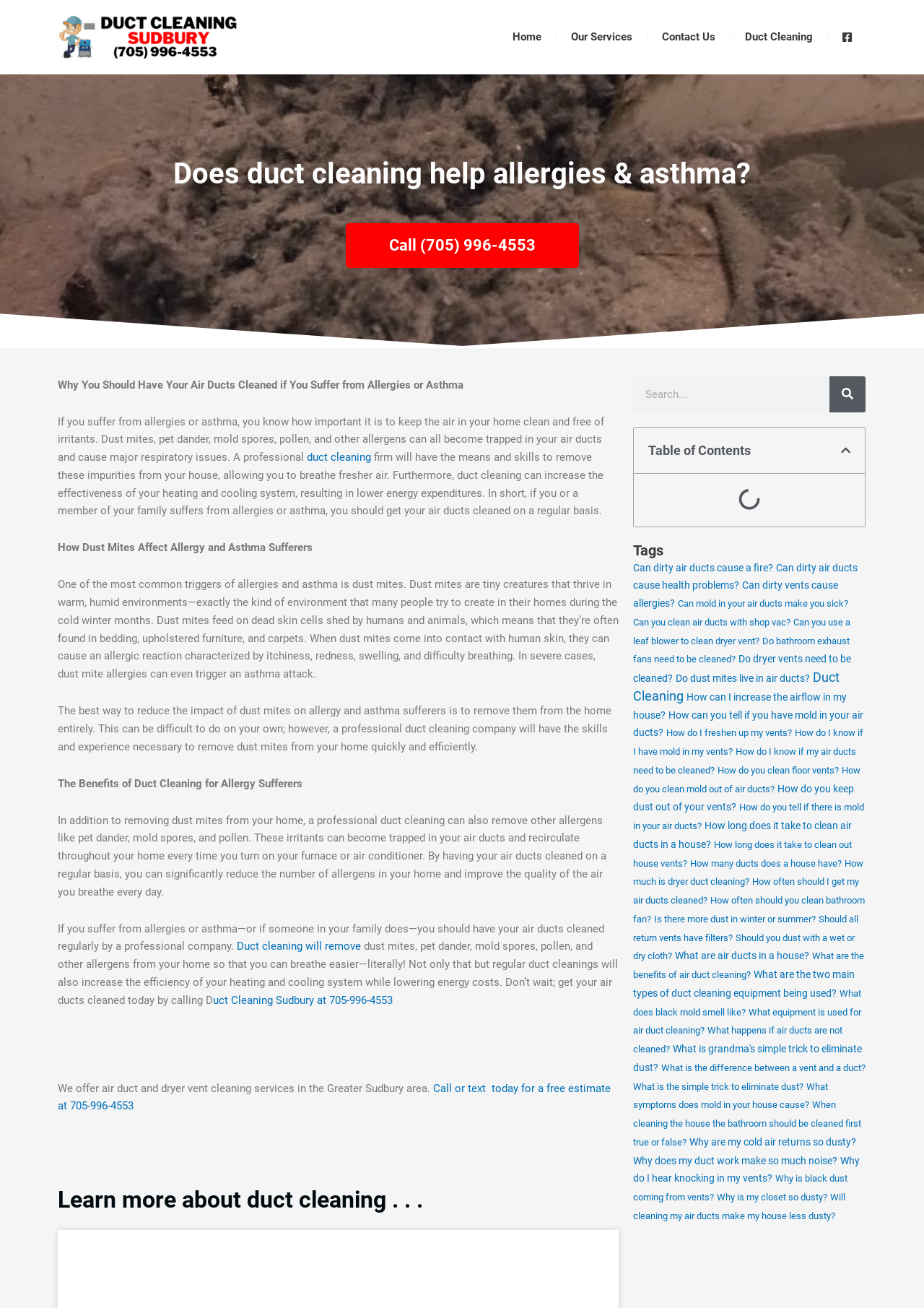Provide a one-word or brief phrase answer to the question:
What services are offered by Duct Cleaning Sudbury?

Air duct and dryer vent cleaning